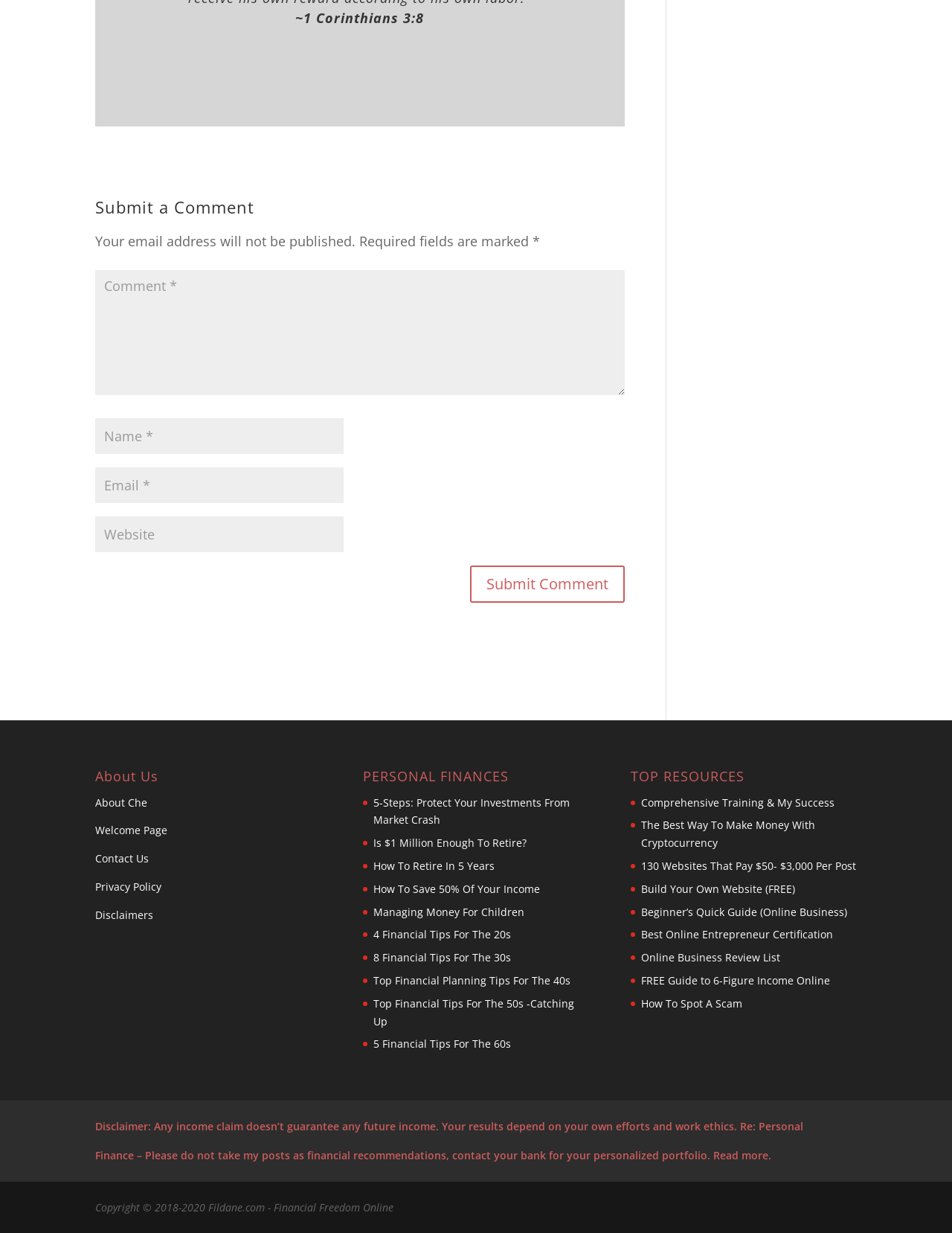Reply to the question with a single word or phrase:
How many links are there under 'PERSONAL FINANCES'?

8